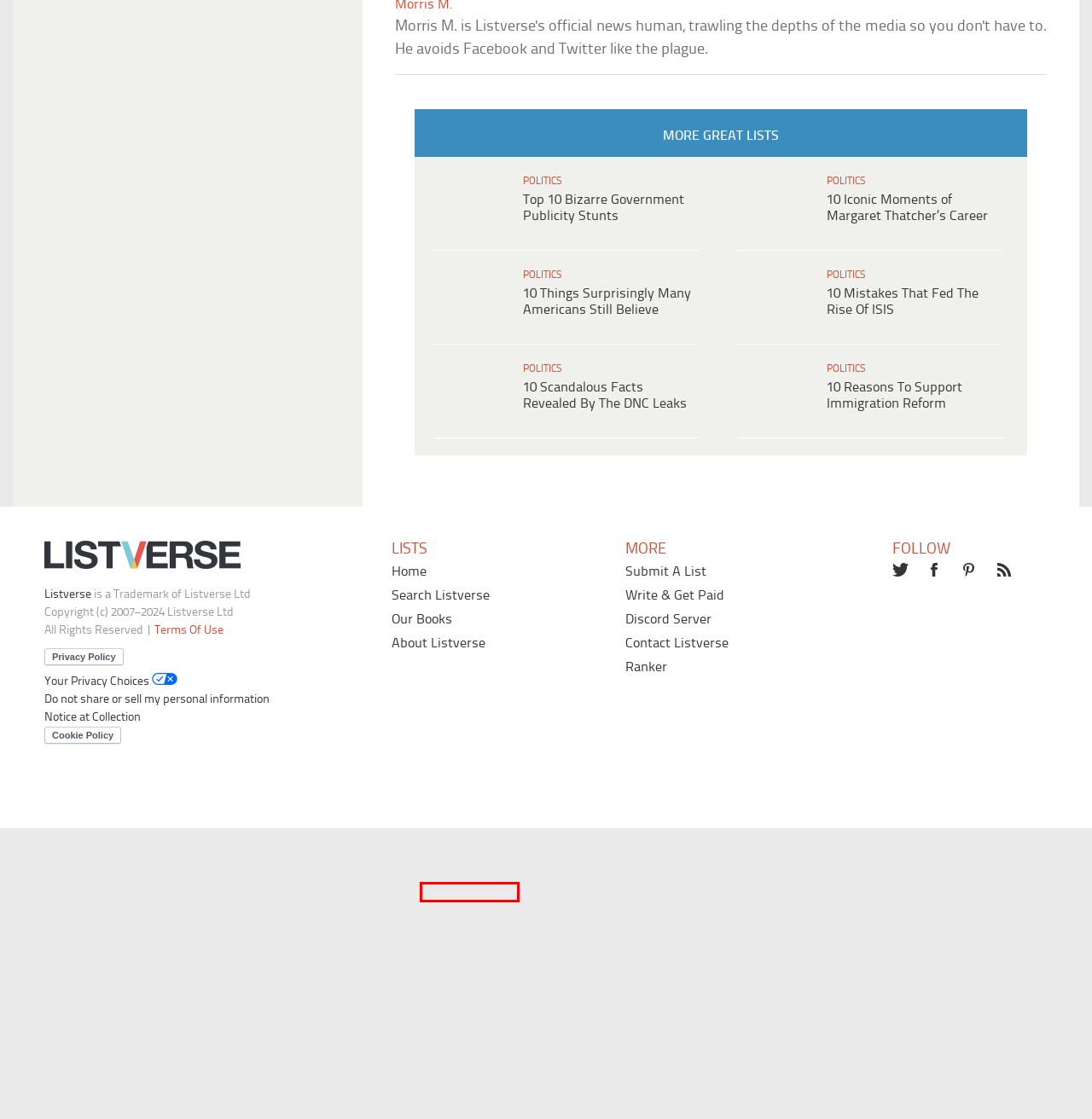Examine the screenshot of a webpage with a red bounding box around a specific UI element. Identify which webpage description best matches the new webpage that appears after clicking the element in the red bounding box. Here are the candidates:
A. Submit A List - Listverse
B. Write & Get Paid - Listverse
C. Disclaimer / Website Terms Of Use - Listverse
D. 10 Lesser-Known Historical Mysteries From Great Britain - Listverse
E. Books - Listverse
F. Top 10 Little-Known Facts About Alcohol - Listverse
G. Search - Listverse
H. 10 Surprising Quotes From Famous People - Listverse

E